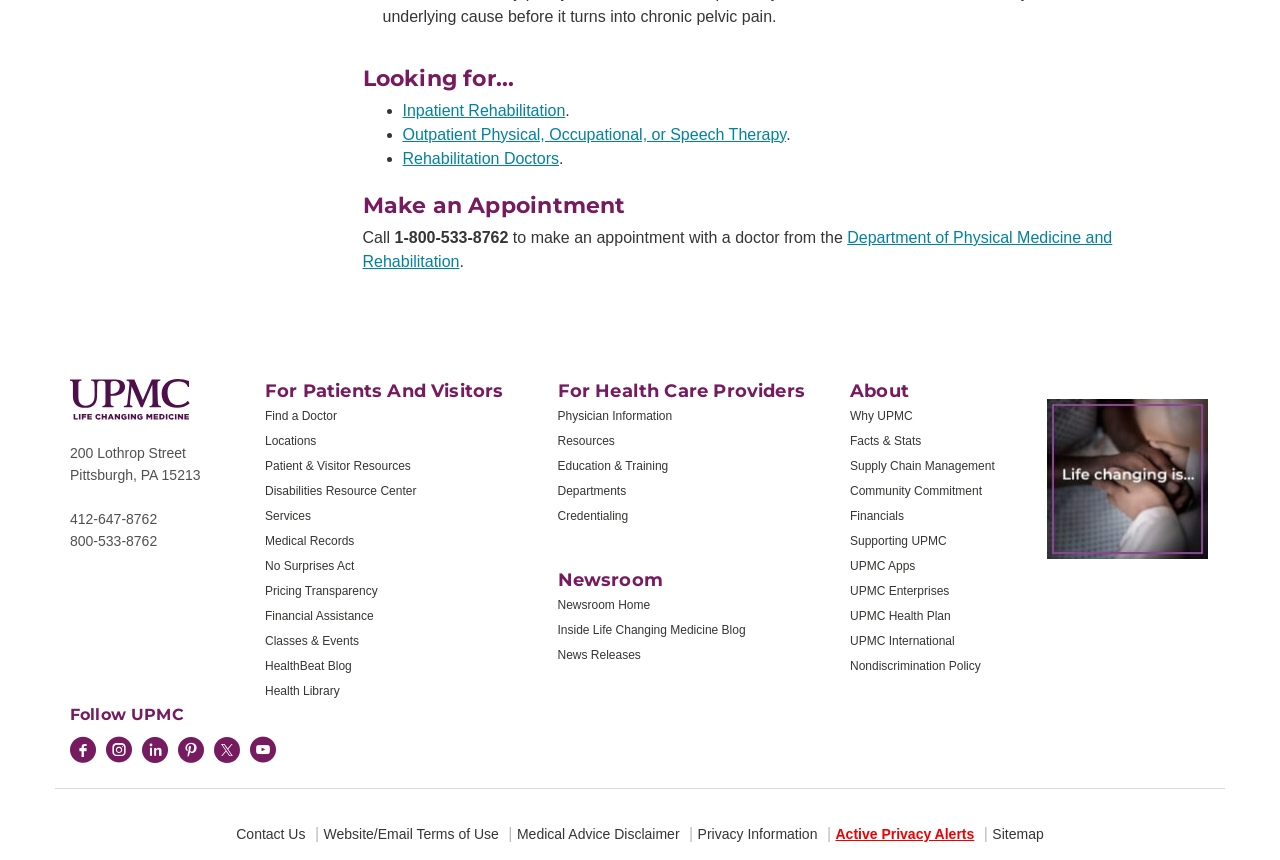What is the name of the department for rehabilitation?
Please provide a single word or phrase as your answer based on the screenshot.

Department of Physical Medicine and Rehabilitation